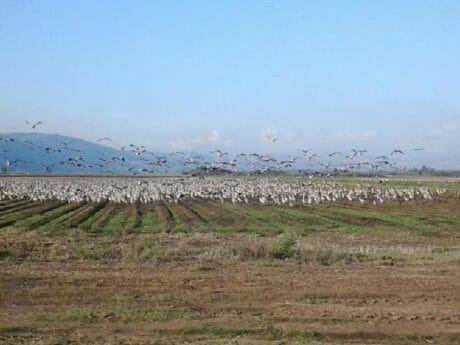What type of birds are shown in the image?
Analyze the image and provide a thorough answer to the question.

The caption specifically identifies the birds in the image as Common Cranes, which are known to migrate to the Hula Valley in large numbers during their migratory journey.